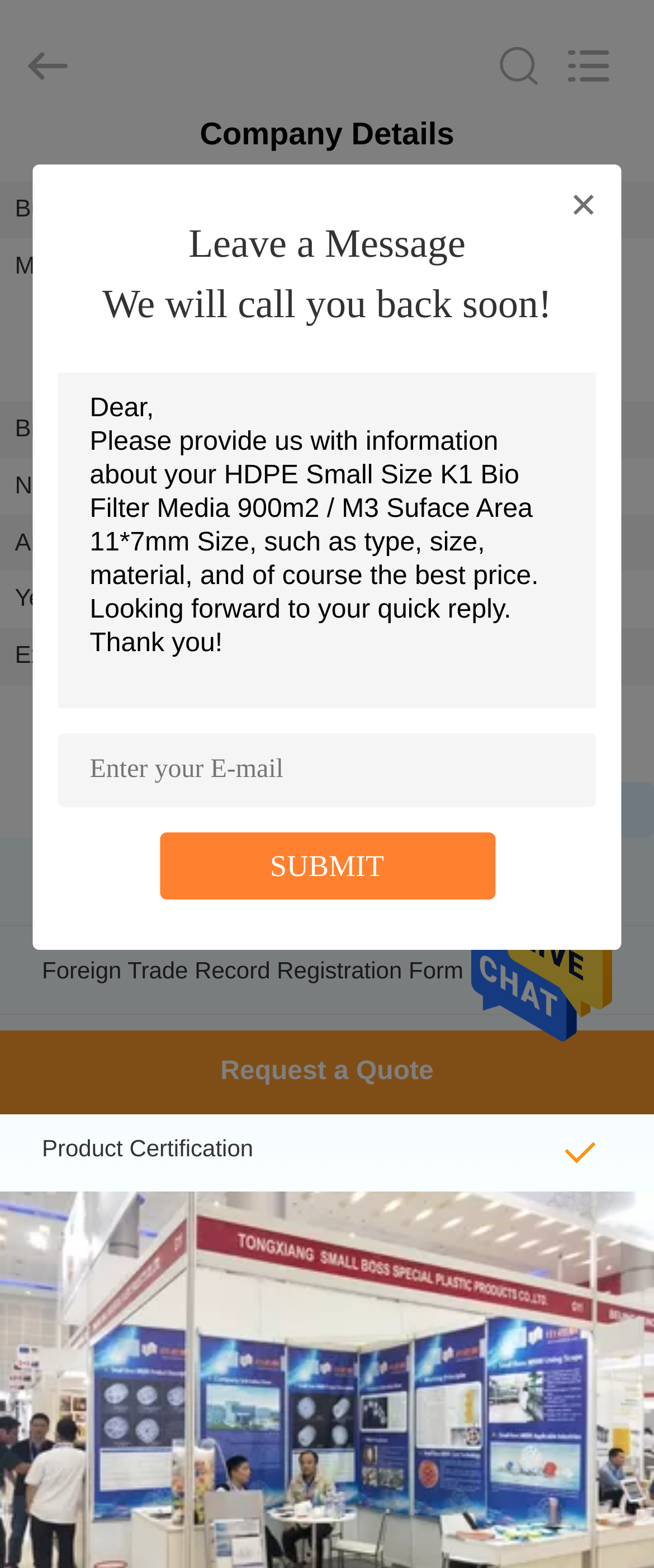Pinpoint the bounding box coordinates of the element you need to click to execute the following instruction: "Submit". The bounding box should be represented by four float numbers between 0 and 1, in the format [left, top, right, bottom].

[0.413, 0.542, 0.587, 0.563]